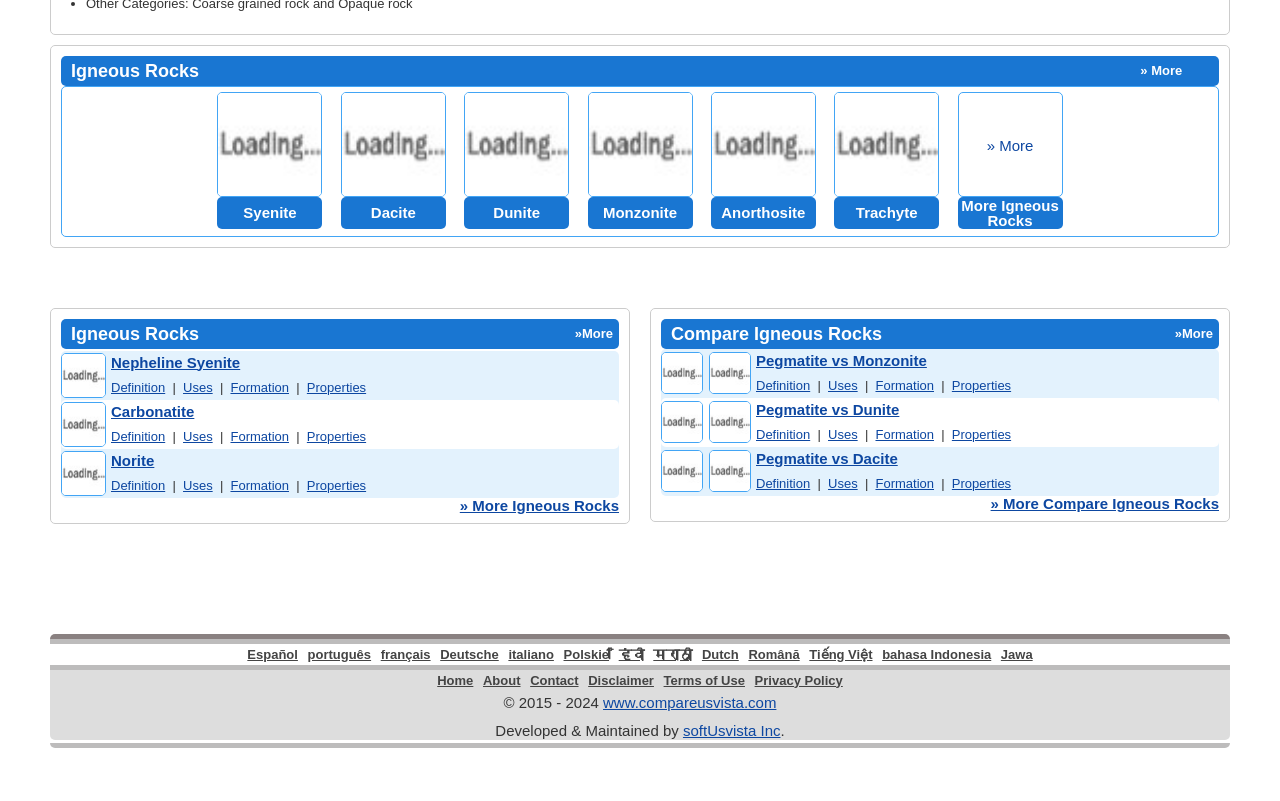Locate the bounding box coordinates of the area that needs to be clicked to fulfill the following instruction: "compare Pegmatite Rock and Monzonite Rock". The coordinates should be in the format of four float numbers between 0 and 1, namely [left, top, right, bottom].

[0.591, 0.439, 0.724, 0.46]